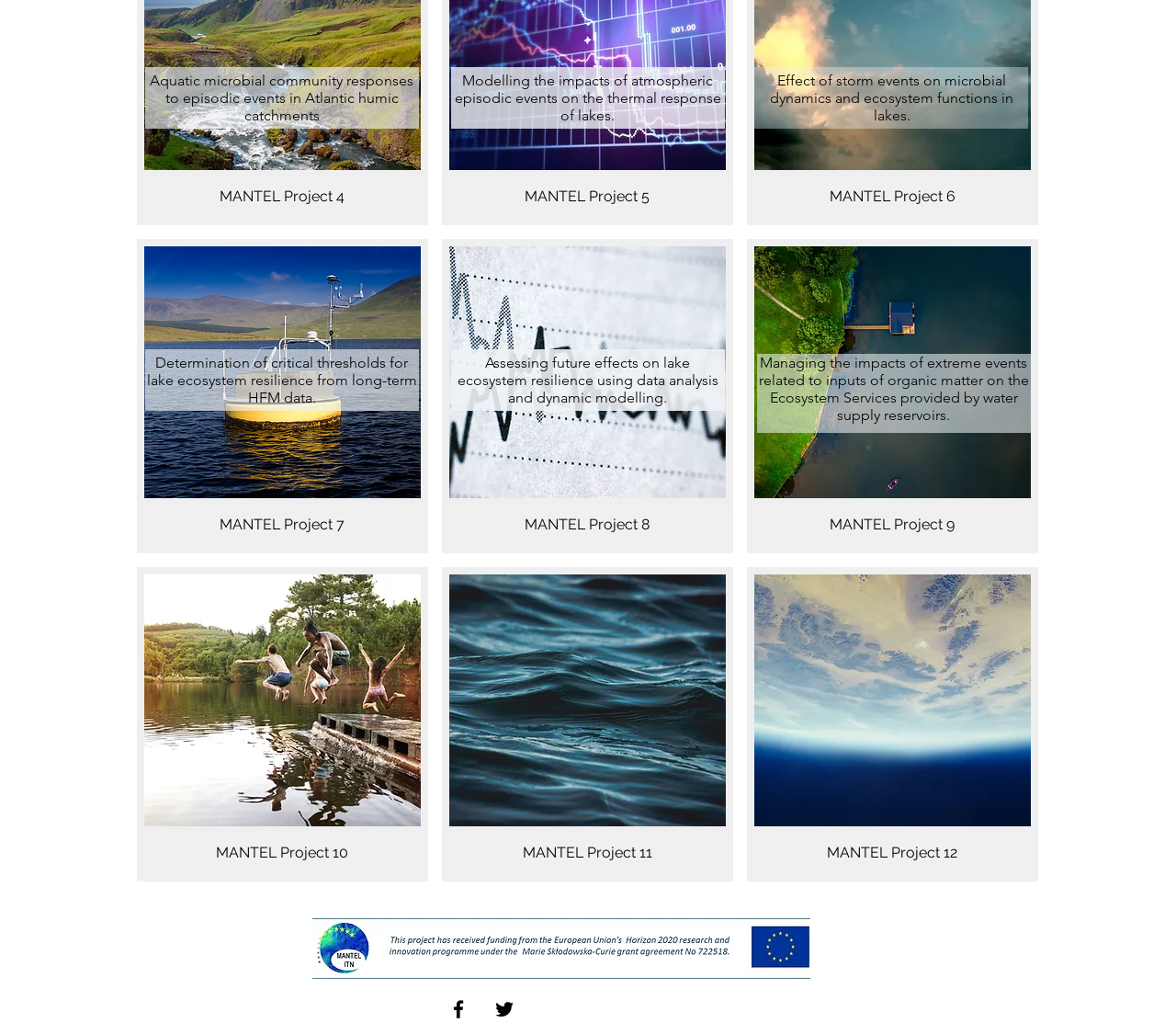Using the provided element description, identify the bounding box coordinates as (top-left x, top-left y, bottom-right x, bottom-right y). Ensure all values are between 0 and 1. Description: aria-label="Black Facebook Icon"

[0.38, 0.975, 0.4, 0.998]